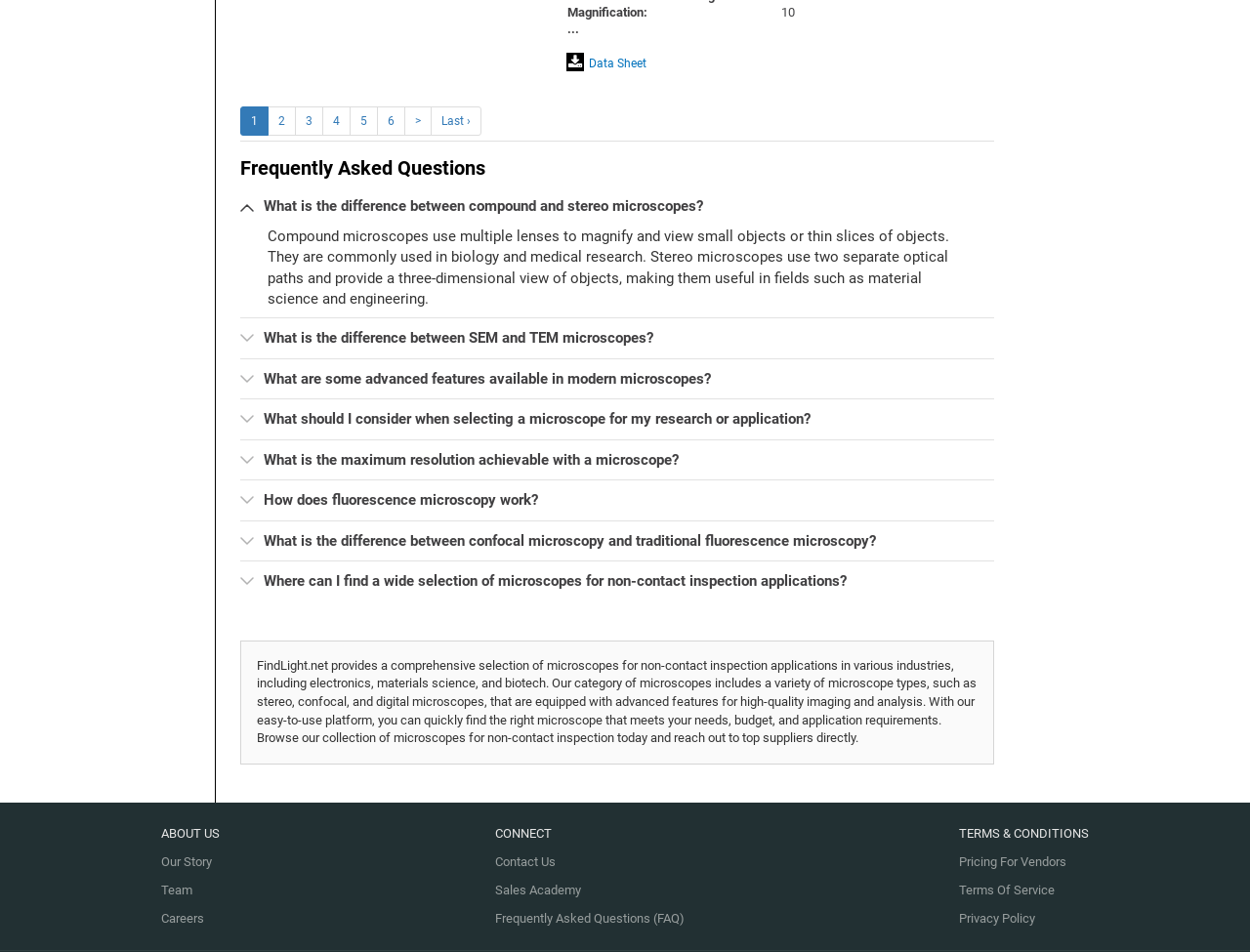Examine the image carefully and respond to the question with a detailed answer: 
What is the difference between compound and stereo microscopes?

According to the FAQ section, compound microscopes are commonly used in biology and medical research, while stereo microscopes are useful in fields such as material science and engineering, providing a three-dimensional view of objects.